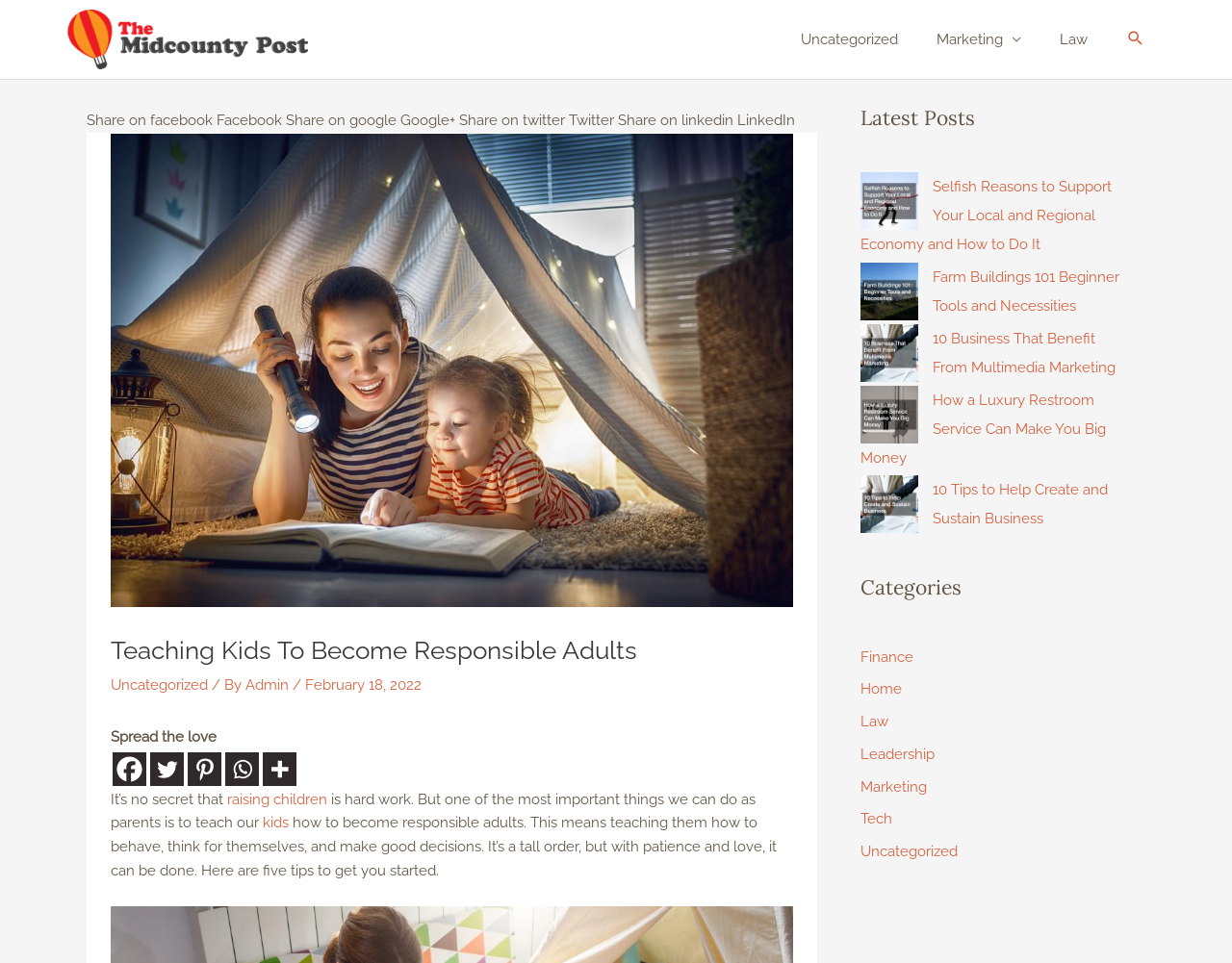Please find the bounding box coordinates of the element that must be clicked to perform the given instruction: "Share the article on Facebook". The coordinates should be four float numbers from 0 to 1, i.e., [left, top, right, bottom].

[0.091, 0.781, 0.119, 0.816]